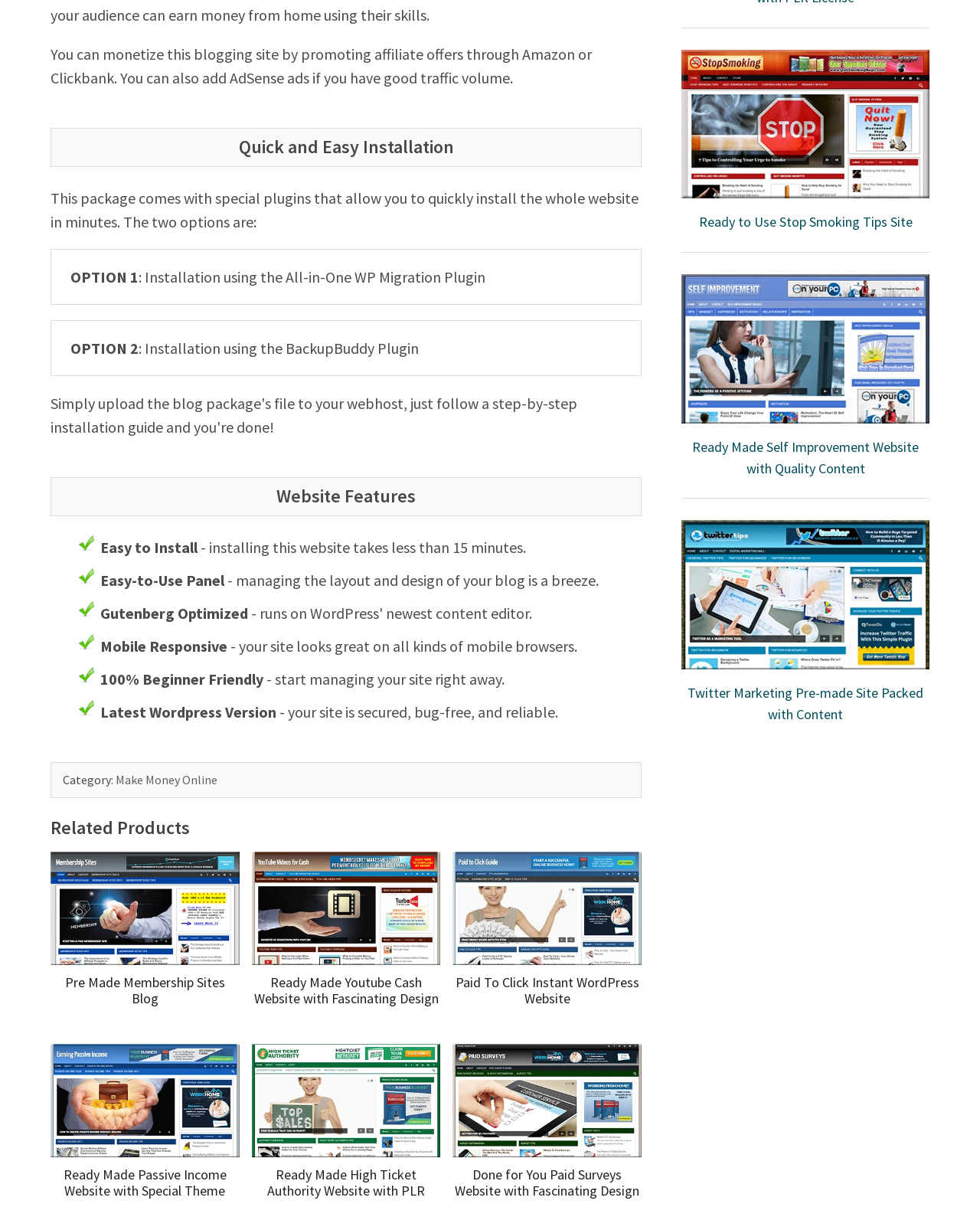Please find the bounding box coordinates of the section that needs to be clicked to achieve this instruction: "Click the 'Twitter Marketing Pre-made Site Packed with Content' link".

[0.695, 0.557, 0.948, 0.599]